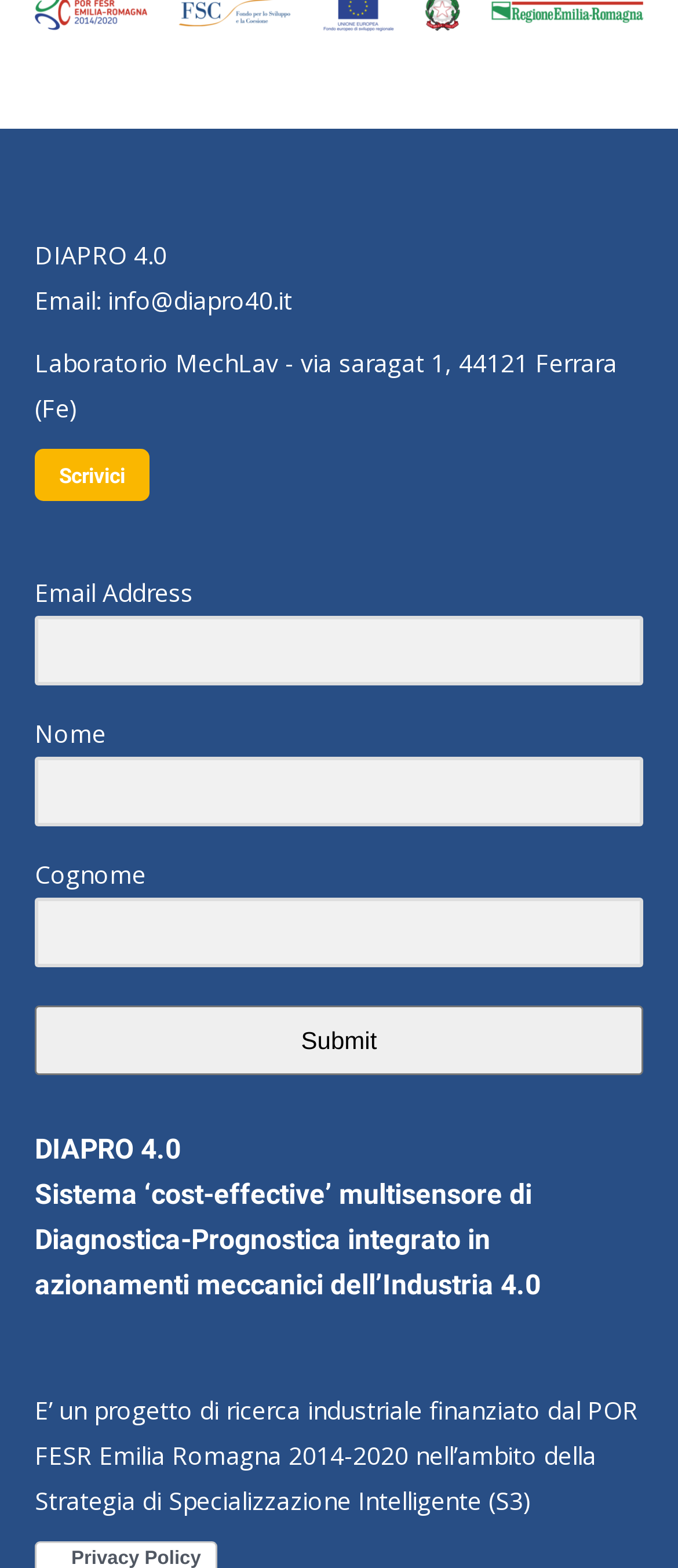Identify the bounding box of the UI component described as: "parent_node: Email Address name="EMAIL"".

[0.051, 0.393, 0.949, 0.437]